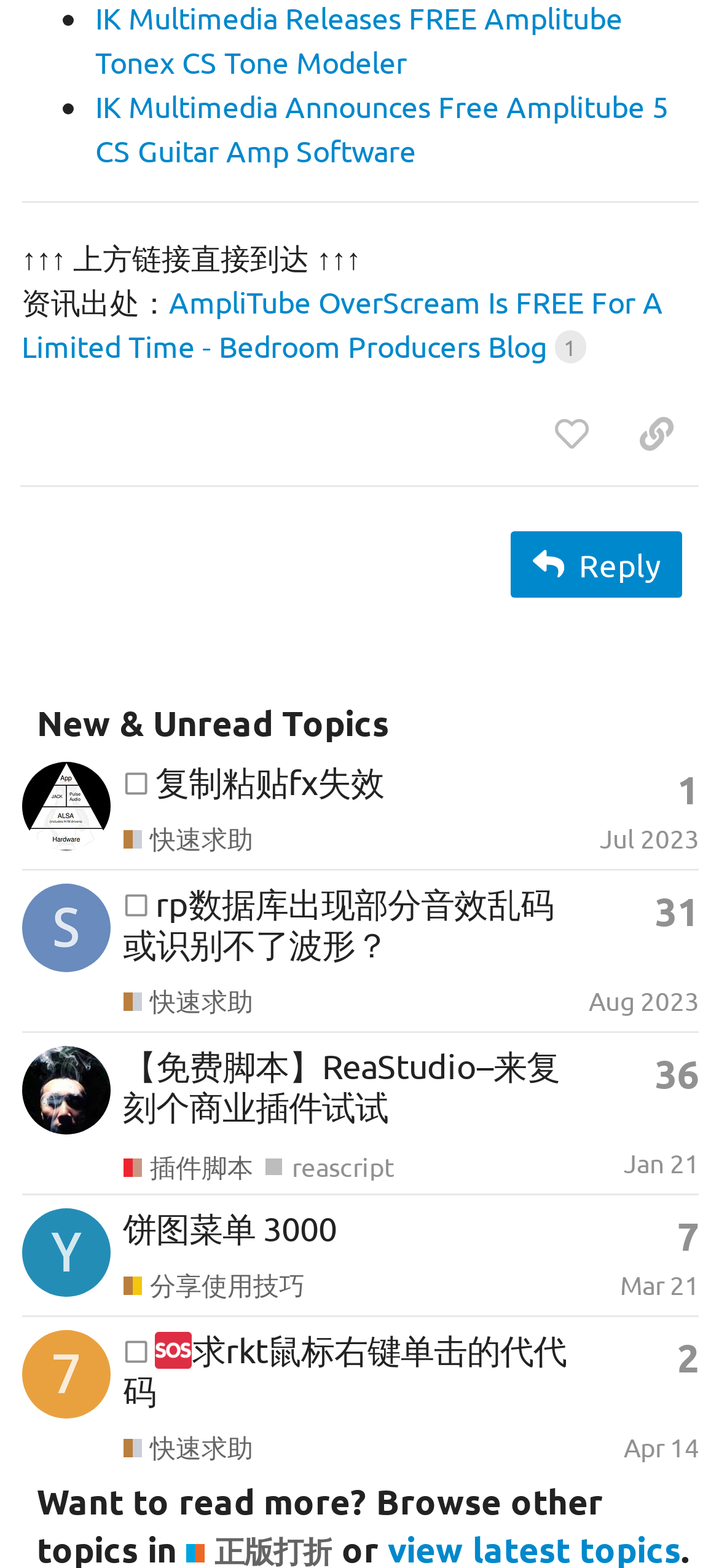Determine the bounding box coordinates of the clickable element to achieve the following action: 'Reply to this post'. Provide the coordinates as four float values between 0 and 1, formatted as [left, top, right, bottom].

[0.71, 0.338, 0.949, 0.381]